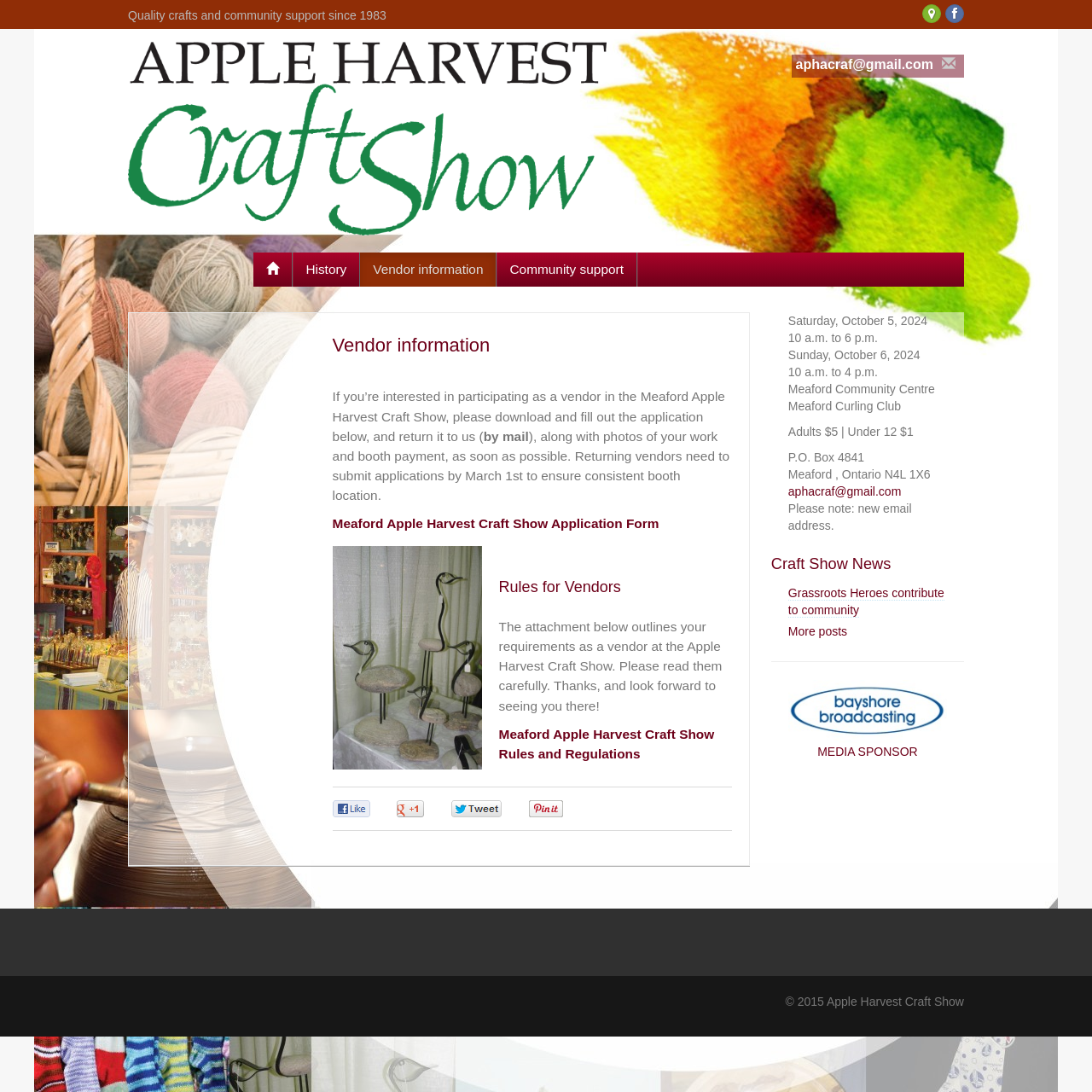With reference to the image, please provide a detailed answer to the following question: What is the admission fee for adults?

The admission fee for adults can be found in the section that lists the dates and times of the craft show, which states 'Adults $5 | Under 12 $1'.